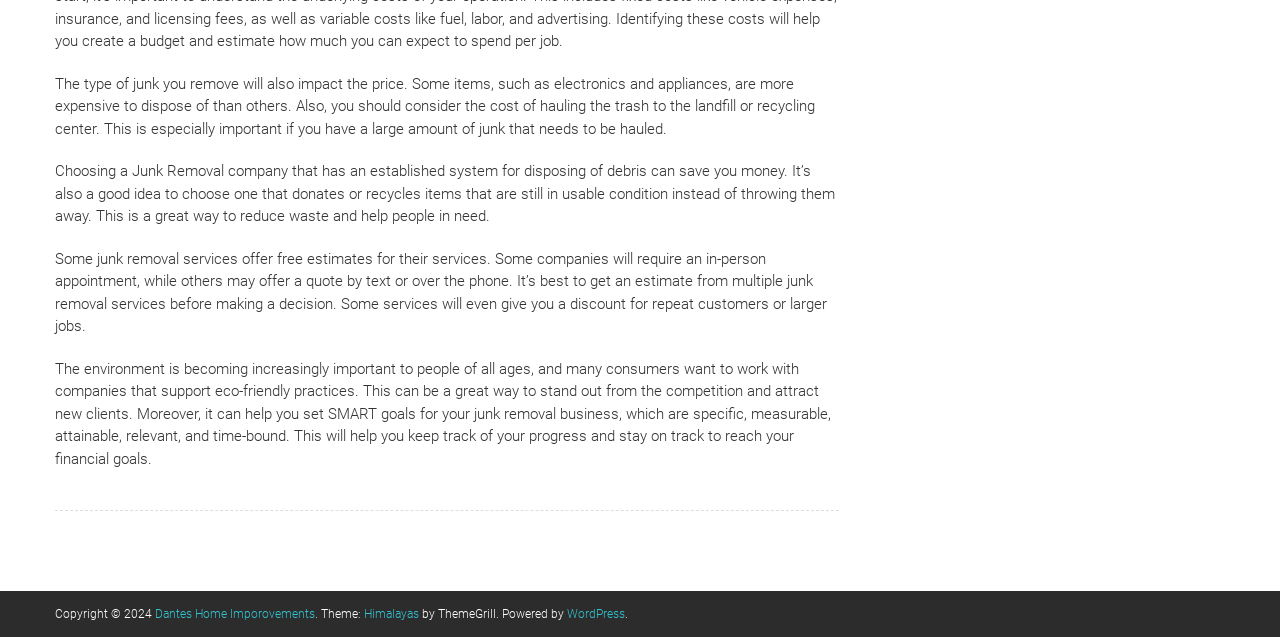What is the name of the theme used by the website?
Answer the question with detailed information derived from the image.

The static text element at the bottom of the webpage mentions '. Theme: Himalayas', indicating that the website uses the Himalayas theme.